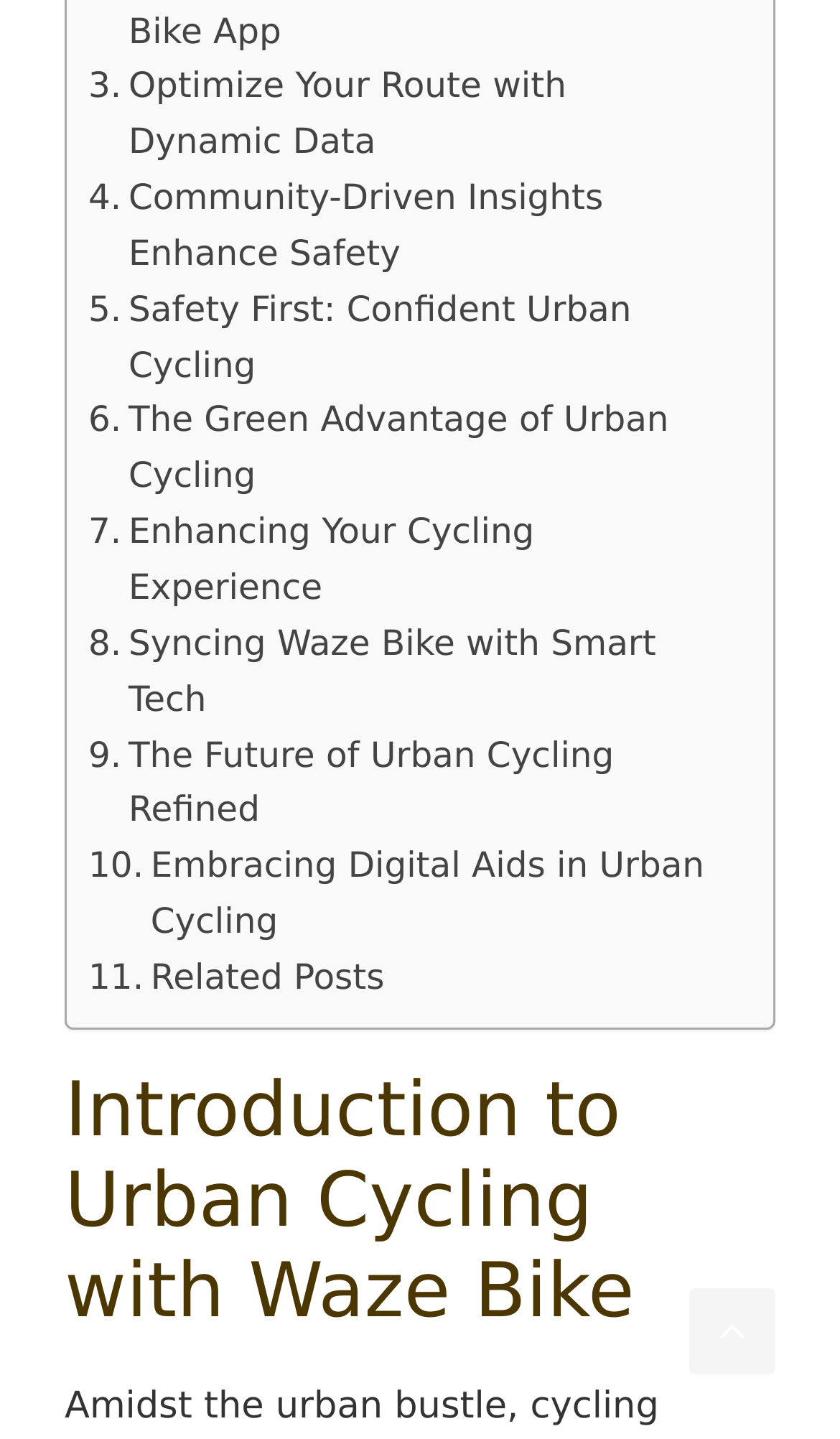Reply to the question below using a single word or brief phrase:
What is the topic of the webpage?

Urban Cycling with Waze Bike